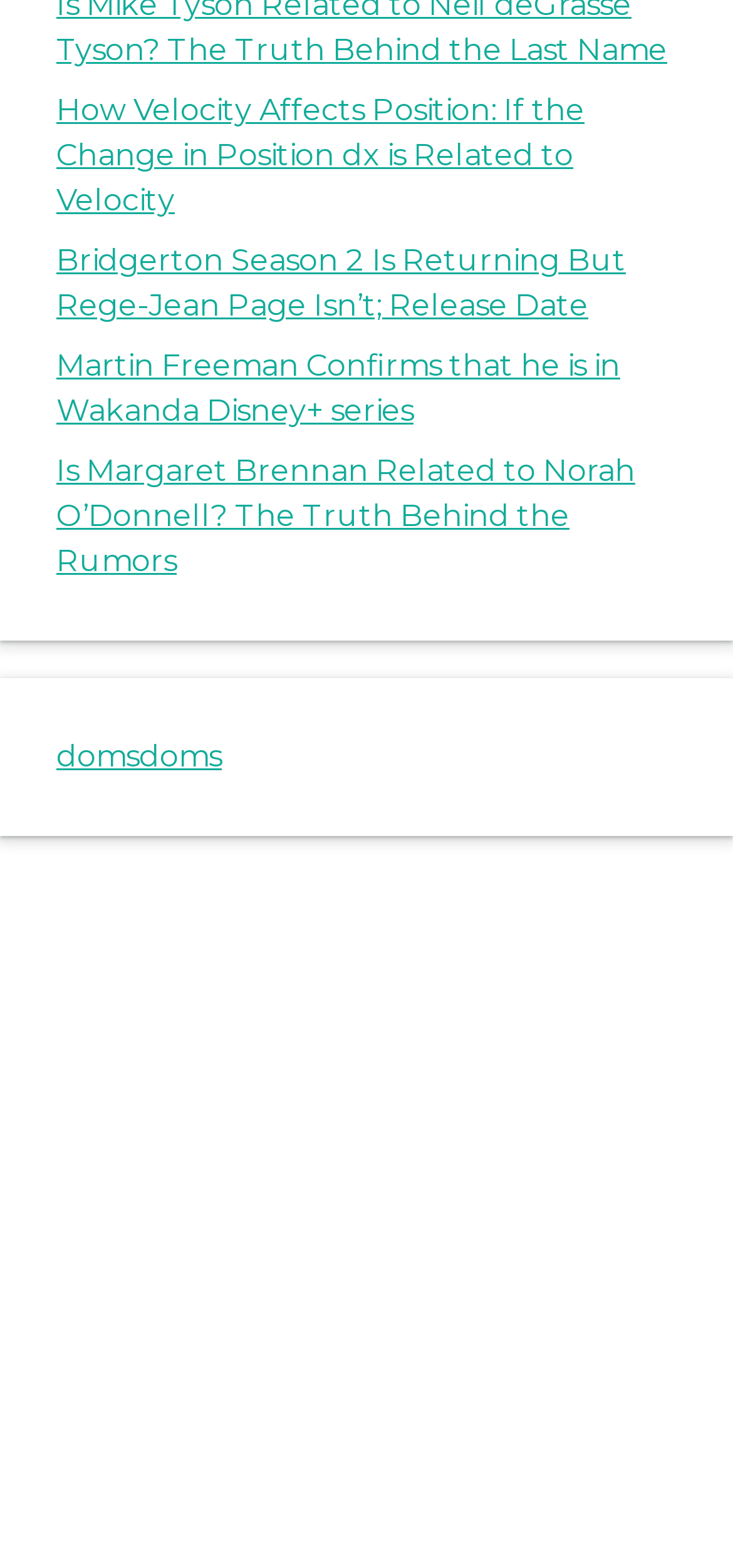Extract the bounding box coordinates for the UI element described by the text: "doms". The coordinates should be in the form of [left, top, right, bottom] with values between 0 and 1.

[0.077, 0.861, 0.19, 0.883]